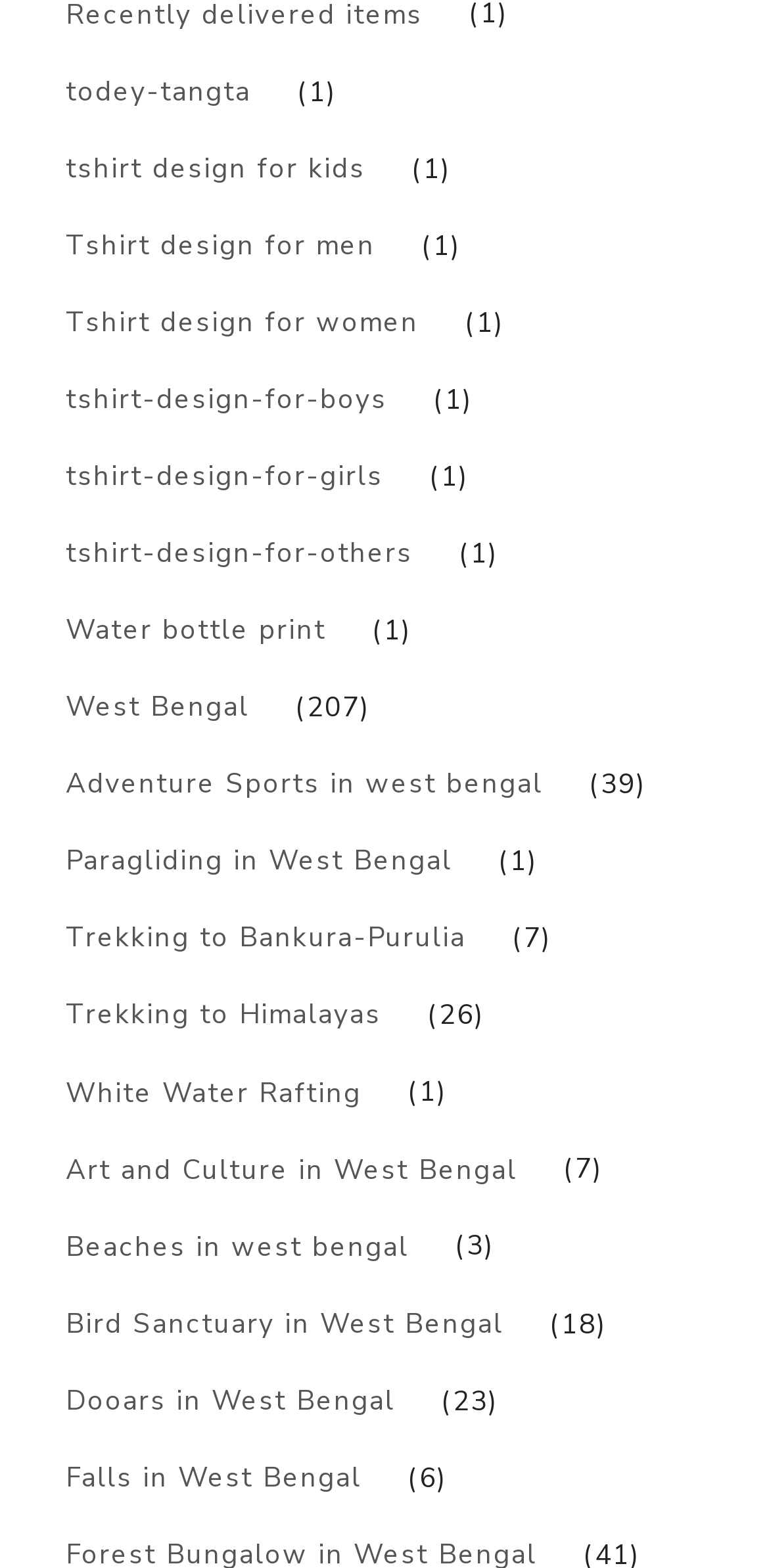Examine the image carefully and respond to the question with a detailed answer: 
What type of design is available for kids?

Based on the links provided on the webpage, it is clear that tshirt design is available for kids, as there is a specific link 'tshirt design for kids' which suggests that this type of design is available for kids.